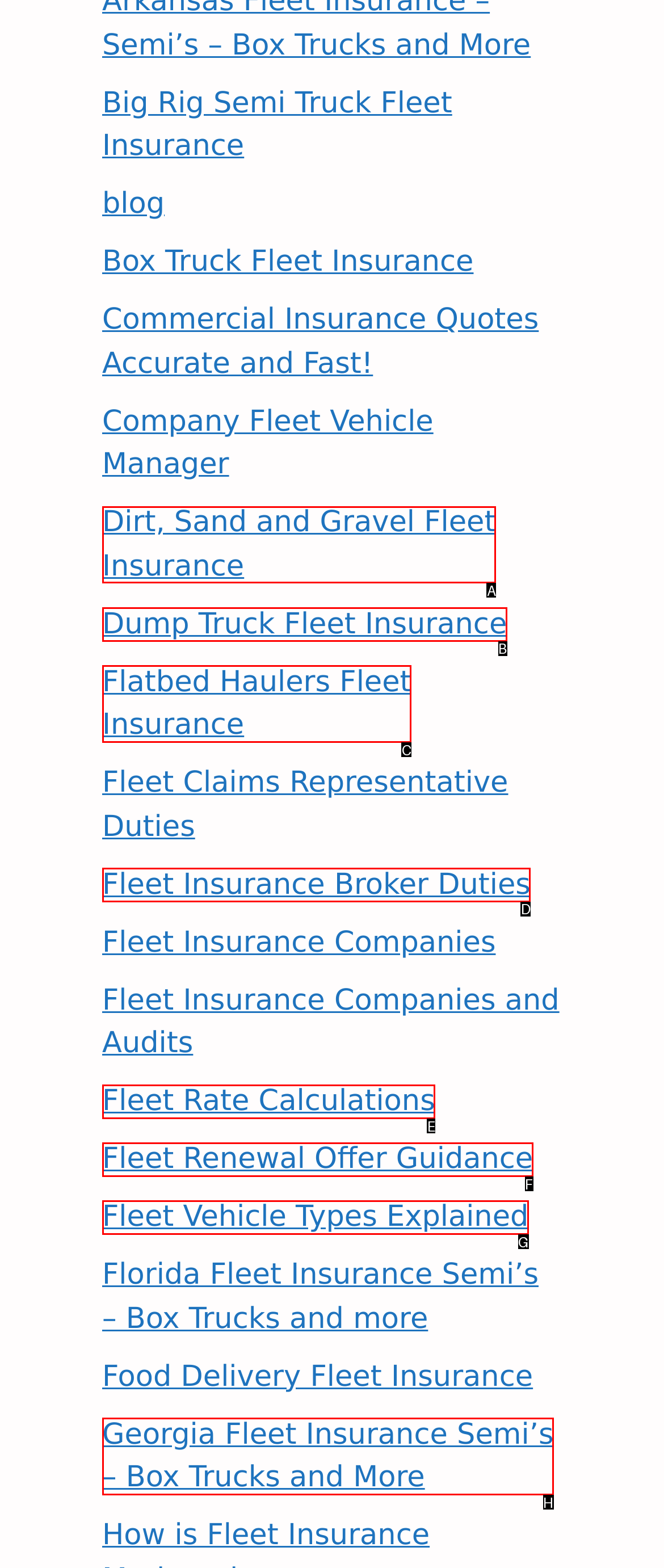Tell me which UI element to click to fulfill the given task: Explore Dirt, Sand and Gravel Fleet Insurance. Respond with the letter of the correct option directly.

A